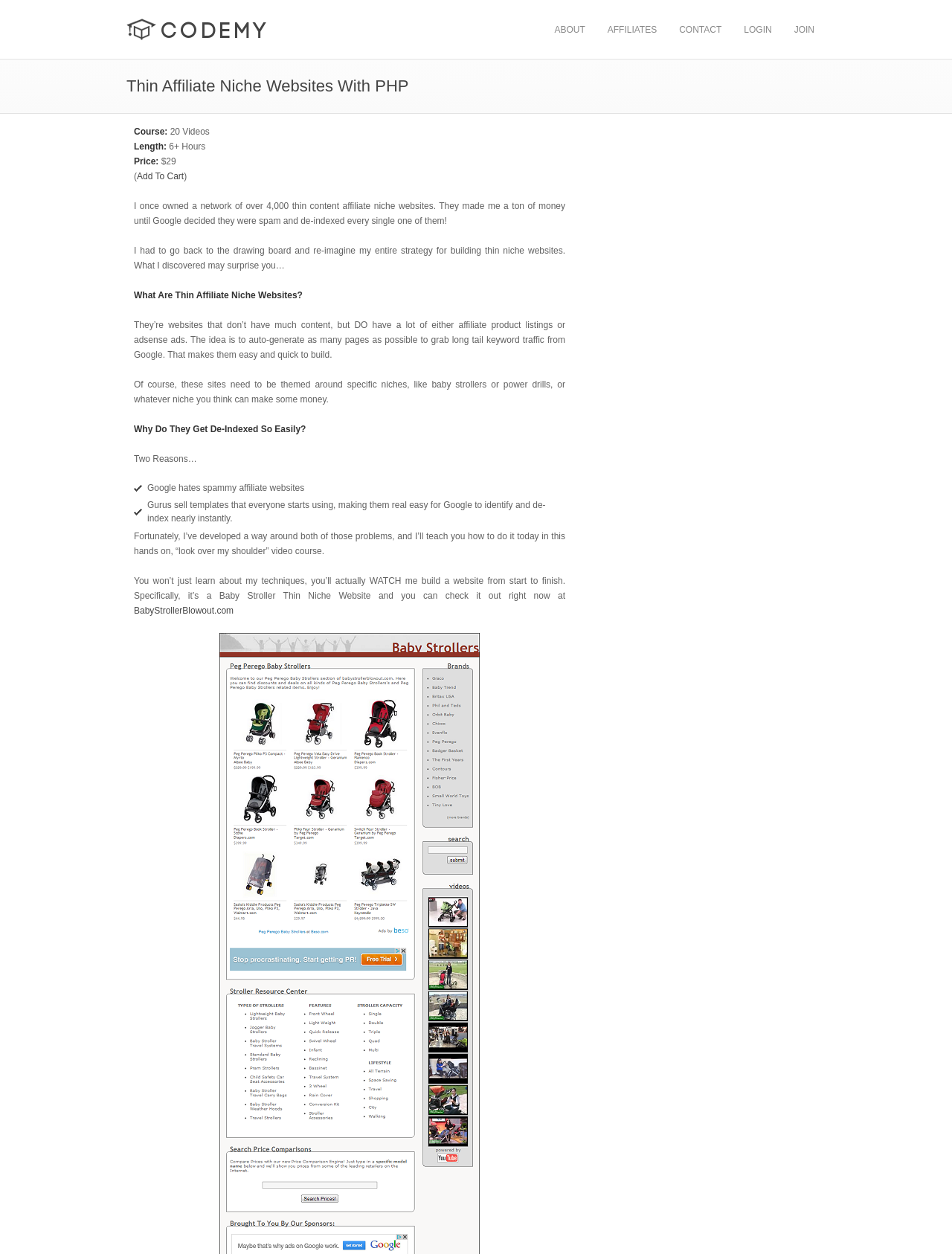Determine the bounding box coordinates of the element that should be clicked to execute the following command: "Visit BabyStrollerBlowout.com".

[0.141, 0.483, 0.245, 0.491]